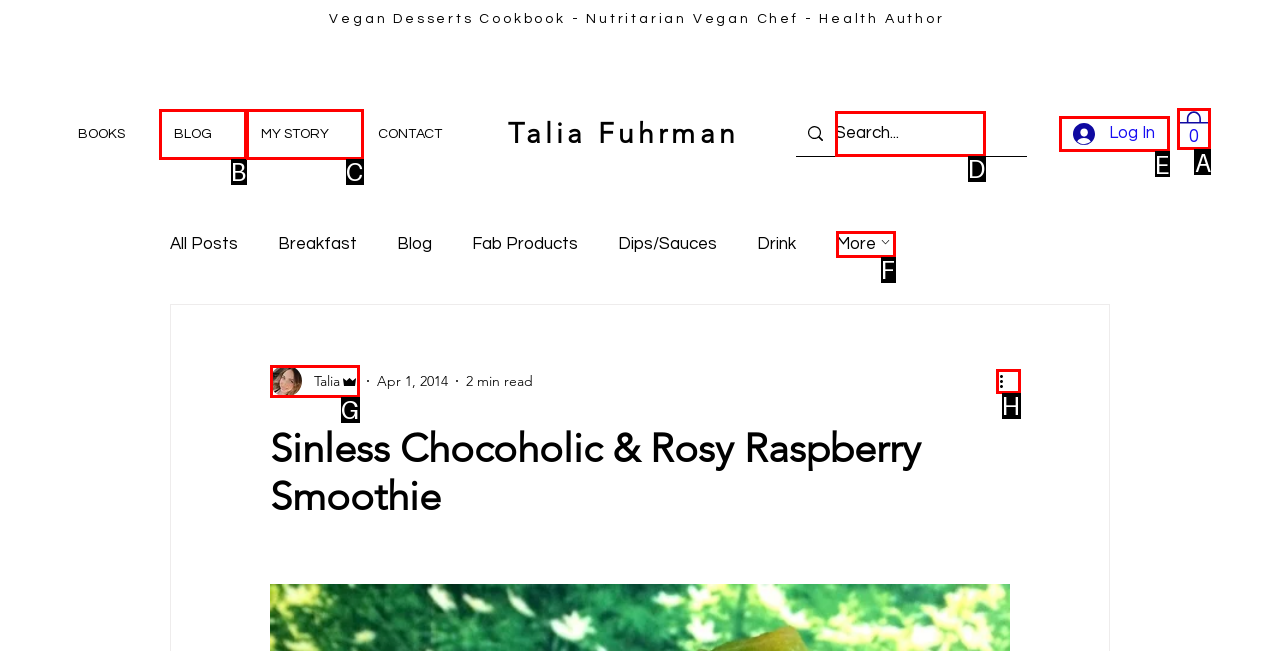Identify the correct letter of the UI element to click for this task: View the cart
Respond with the letter from the listed options.

A